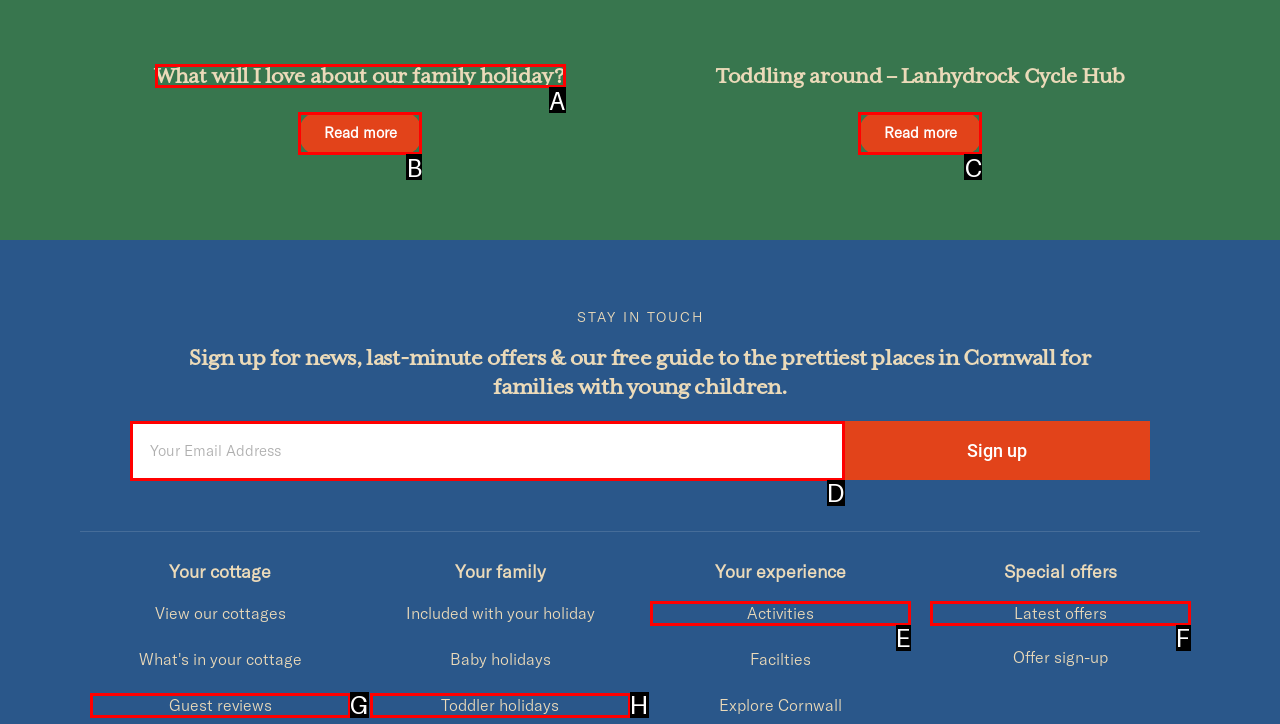Using the description: Latest offers
Identify the letter of the corresponding UI element from the choices available.

F